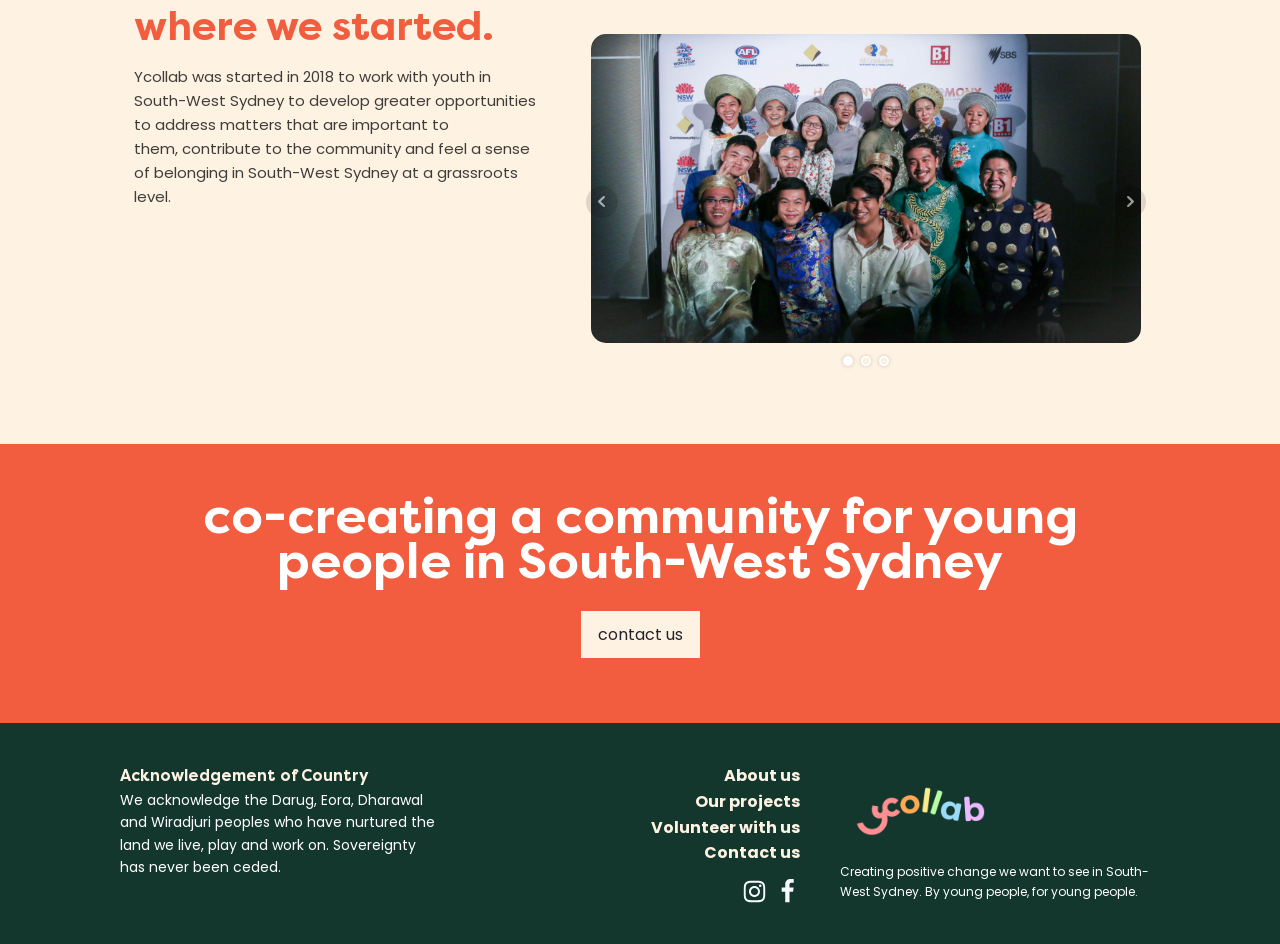Predict the bounding box coordinates for the UI element described as: "Contact us". The coordinates should be four float numbers between 0 and 1, presented as [left, top, right, bottom].

[0.55, 0.89, 0.625, 0.917]